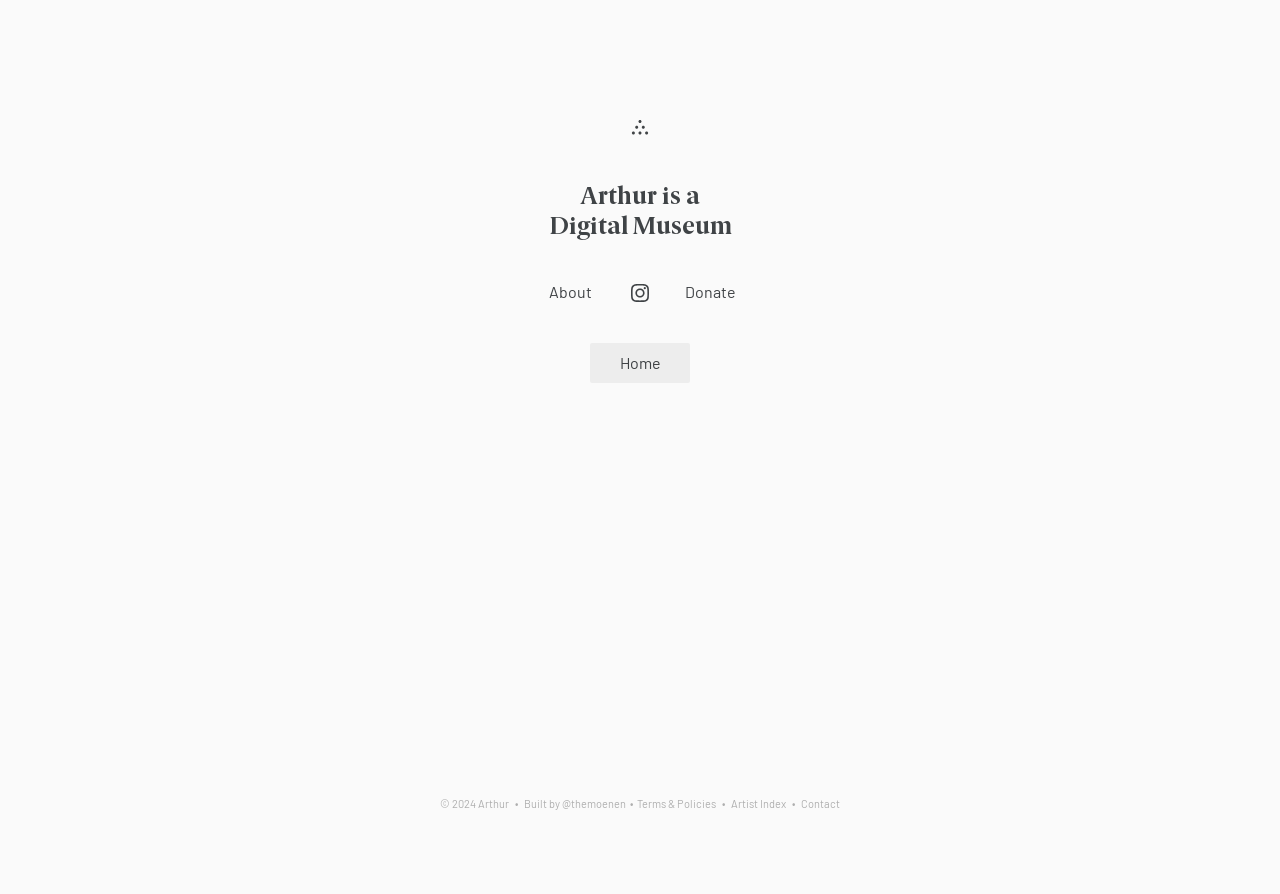Identify the bounding box coordinates of the element to click to follow this instruction: 'Click on the 'Contact' link'. Ensure the coordinates are four float values between 0 and 1, provided as [left, top, right, bottom].

[0.626, 0.891, 0.656, 0.906]